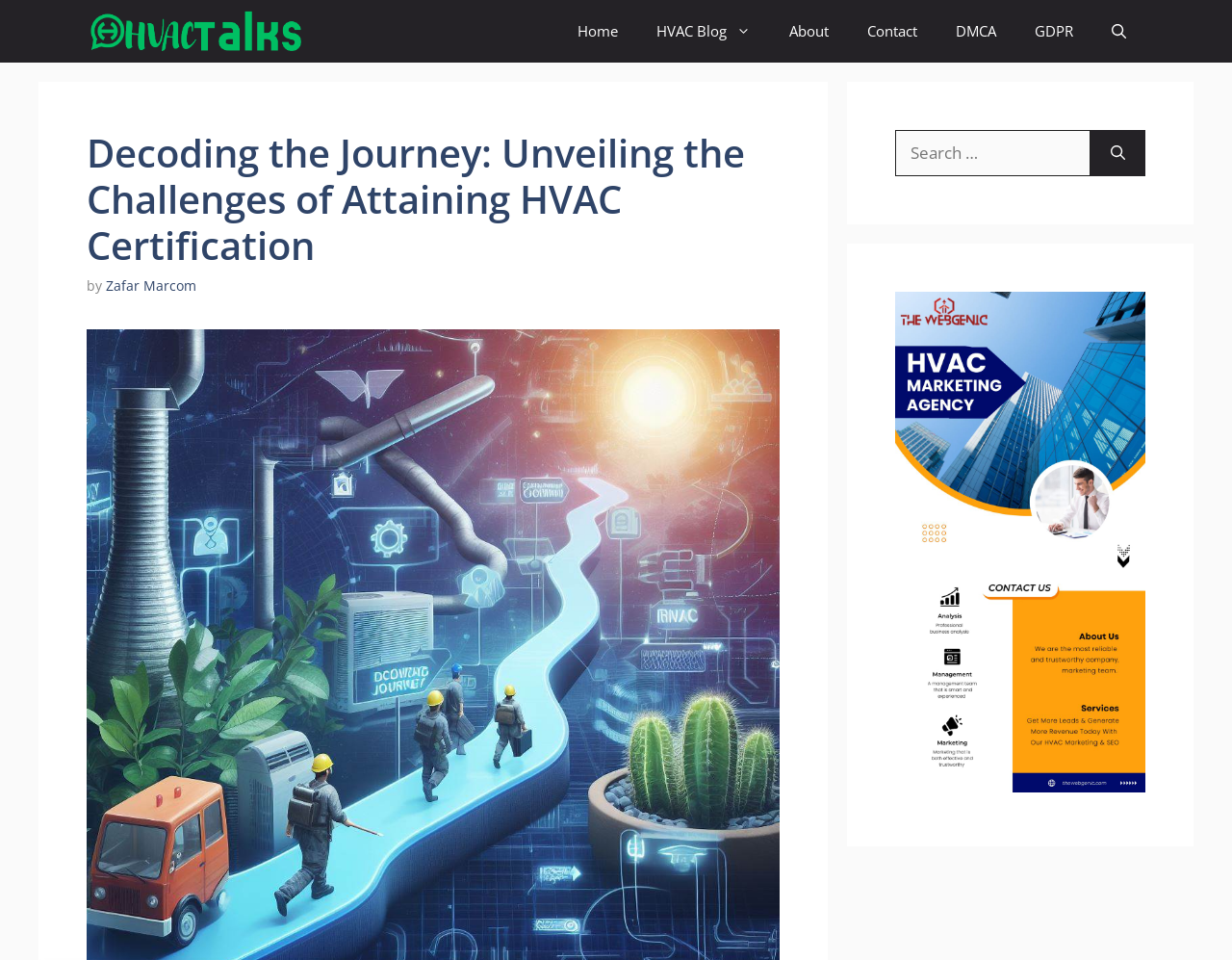Using the image as a reference, answer the following question in as much detail as possible:
What is the author of the article?

I found the author of the article by looking at the text content of the link that is a sibling of the 'by' text. The link has the text 'Zafar Marcom', which suggests that this is the author of the article.